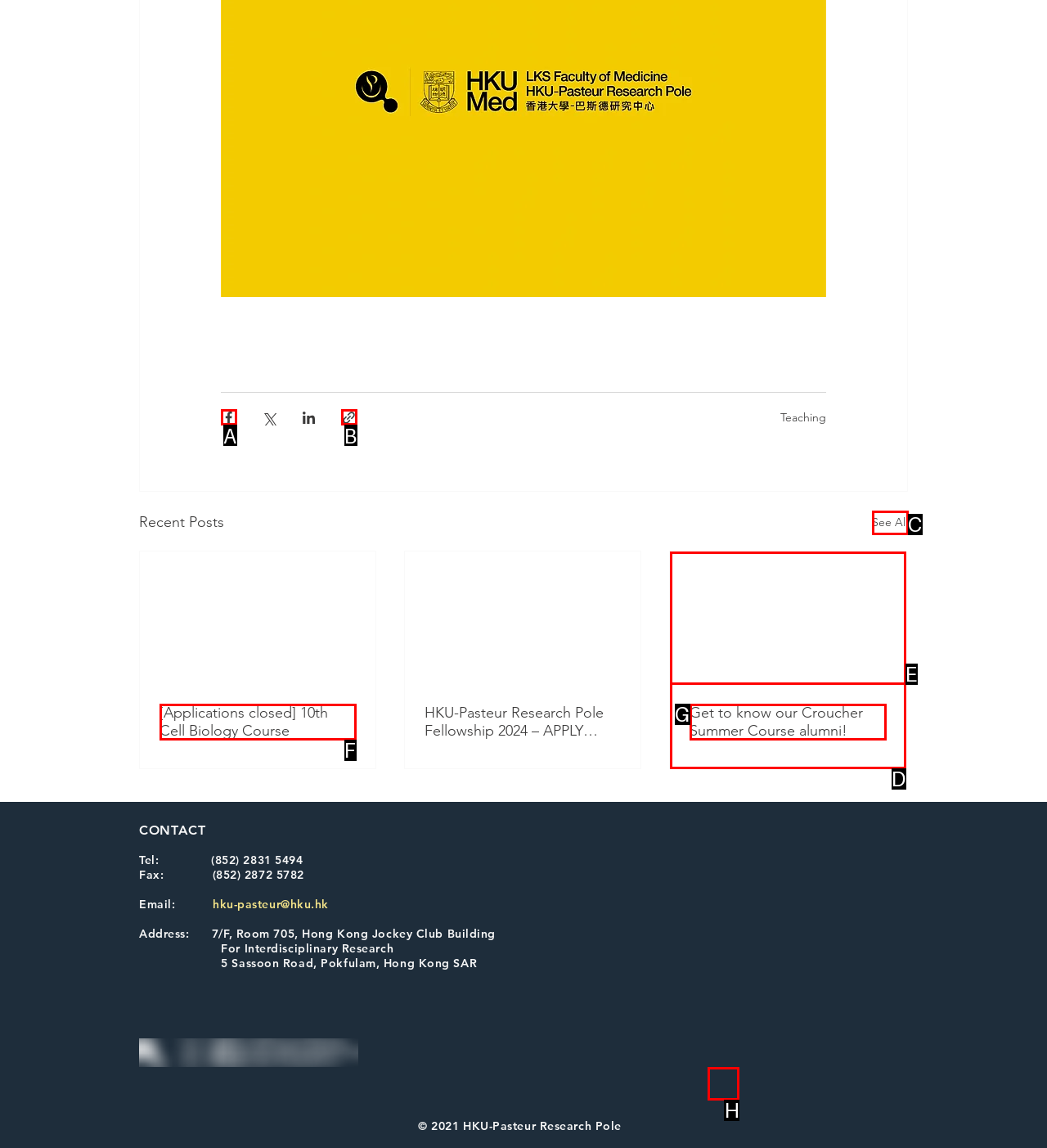Tell me which one HTML element I should click to complete this task: Follow on Twitter Answer with the option's letter from the given choices directly.

H